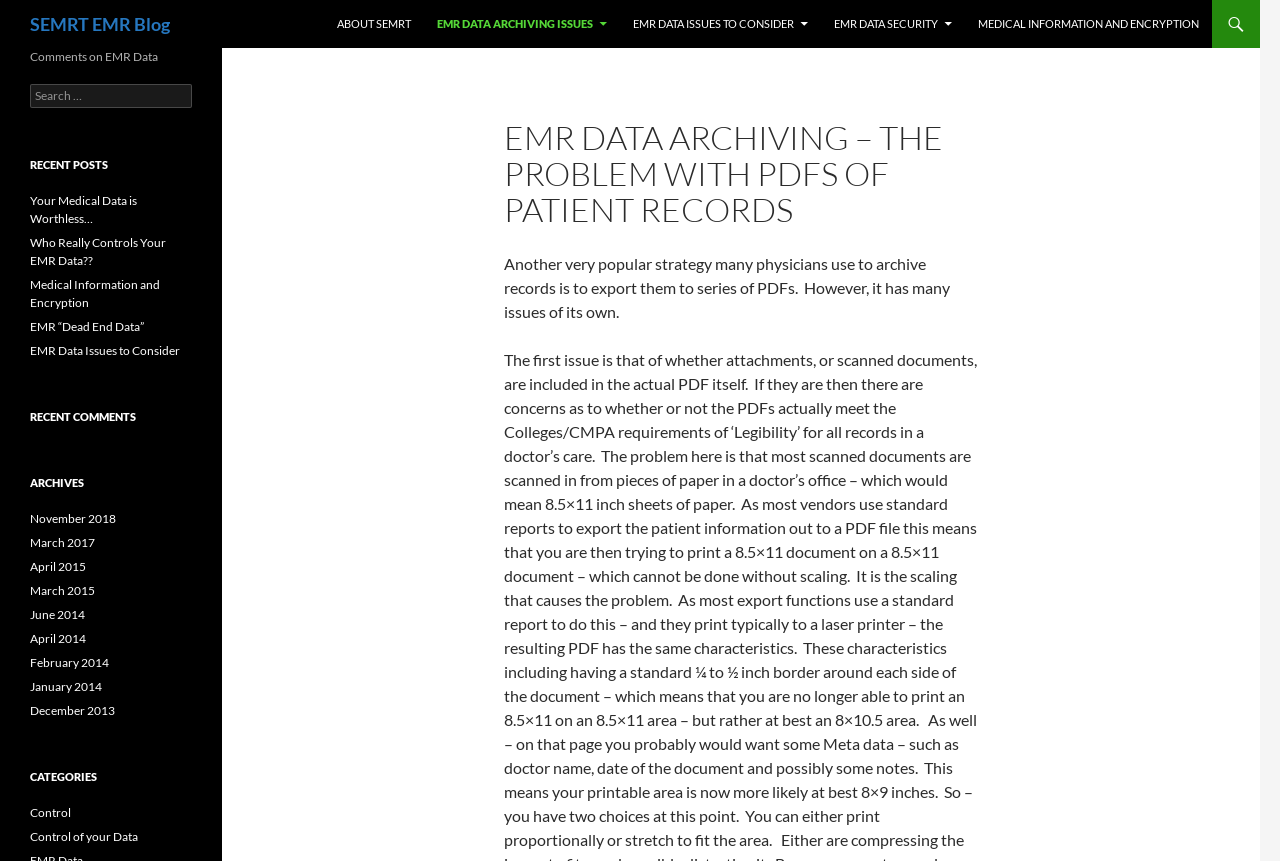Carefully observe the image and respond to the question with a detailed answer:
What is the title of the blog?

The title of the blog can be found at the top of the webpage, which is 'SEMRT EMR Blog'. This is indicated by the heading element with the text 'SEMRT EMR Blog' and the link element with the same text.